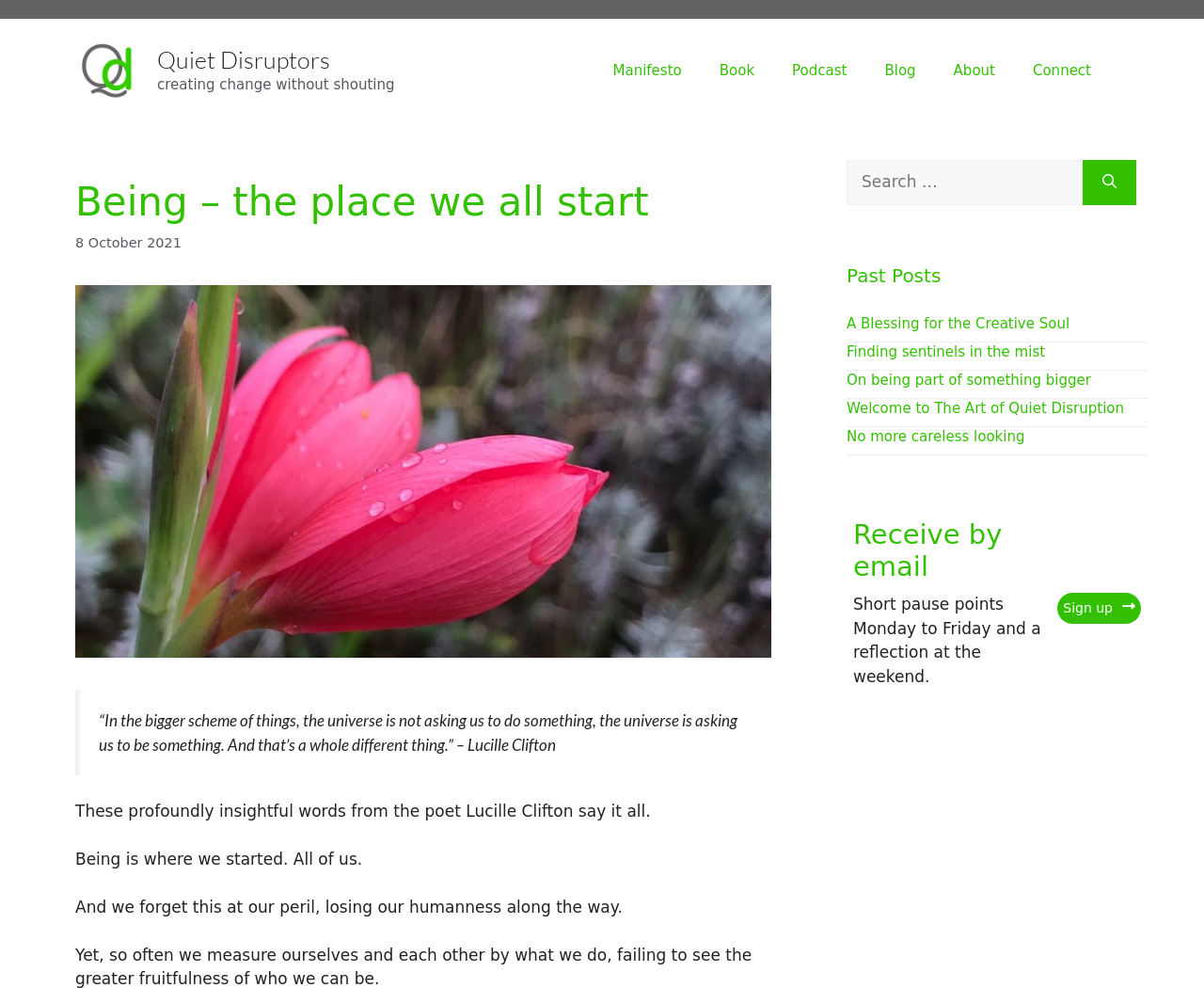How many past posts are listed?
Using the information from the image, give a concise answer in one word or a short phrase.

5